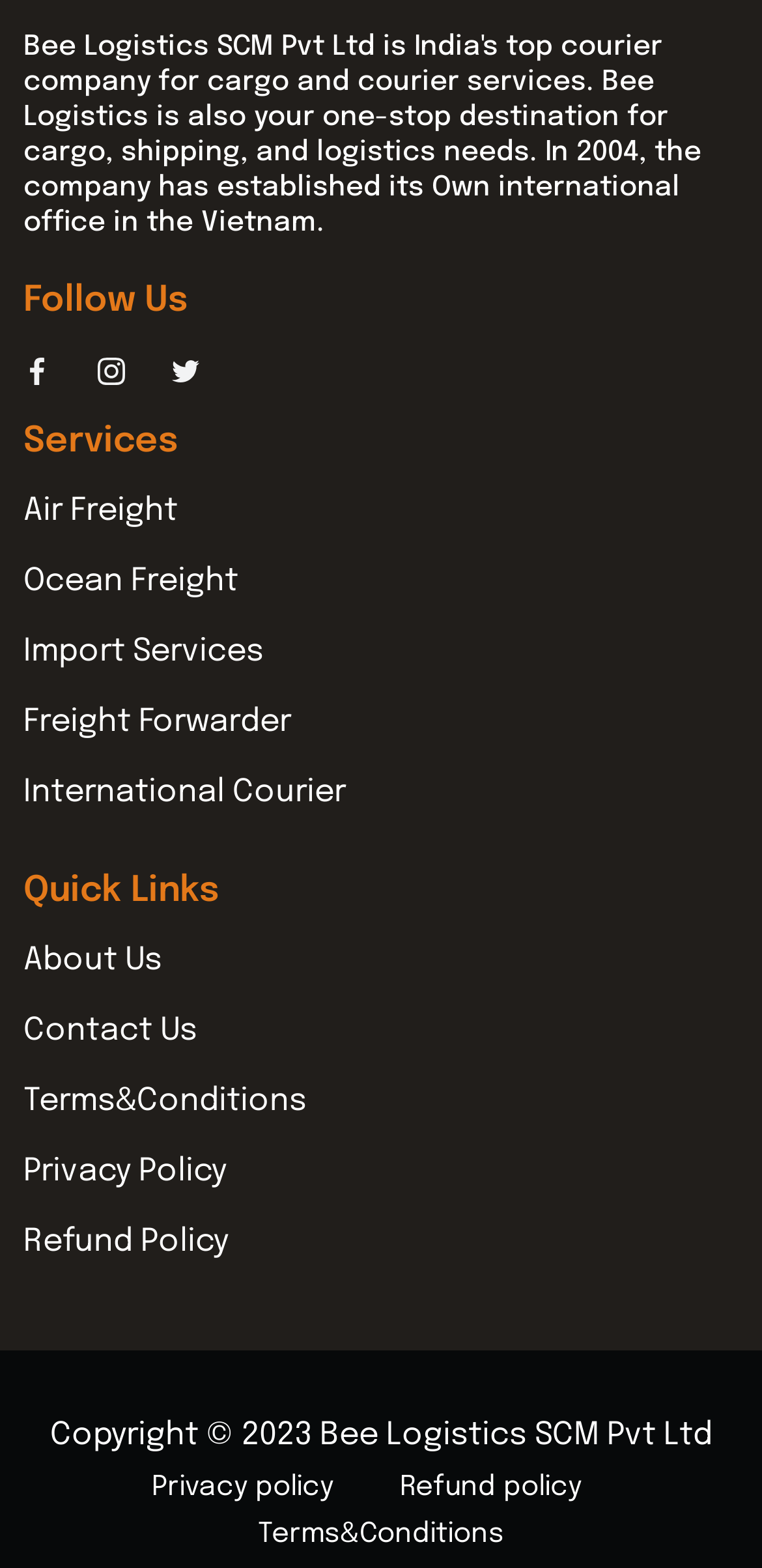How many social media links are provided?
Craft a detailed and extensive response to the question.

I found three social media links at the top of the webpage, which are indicated by the link elements with no text, and are likely to be Facebook, Twitter, and LinkedIn links.